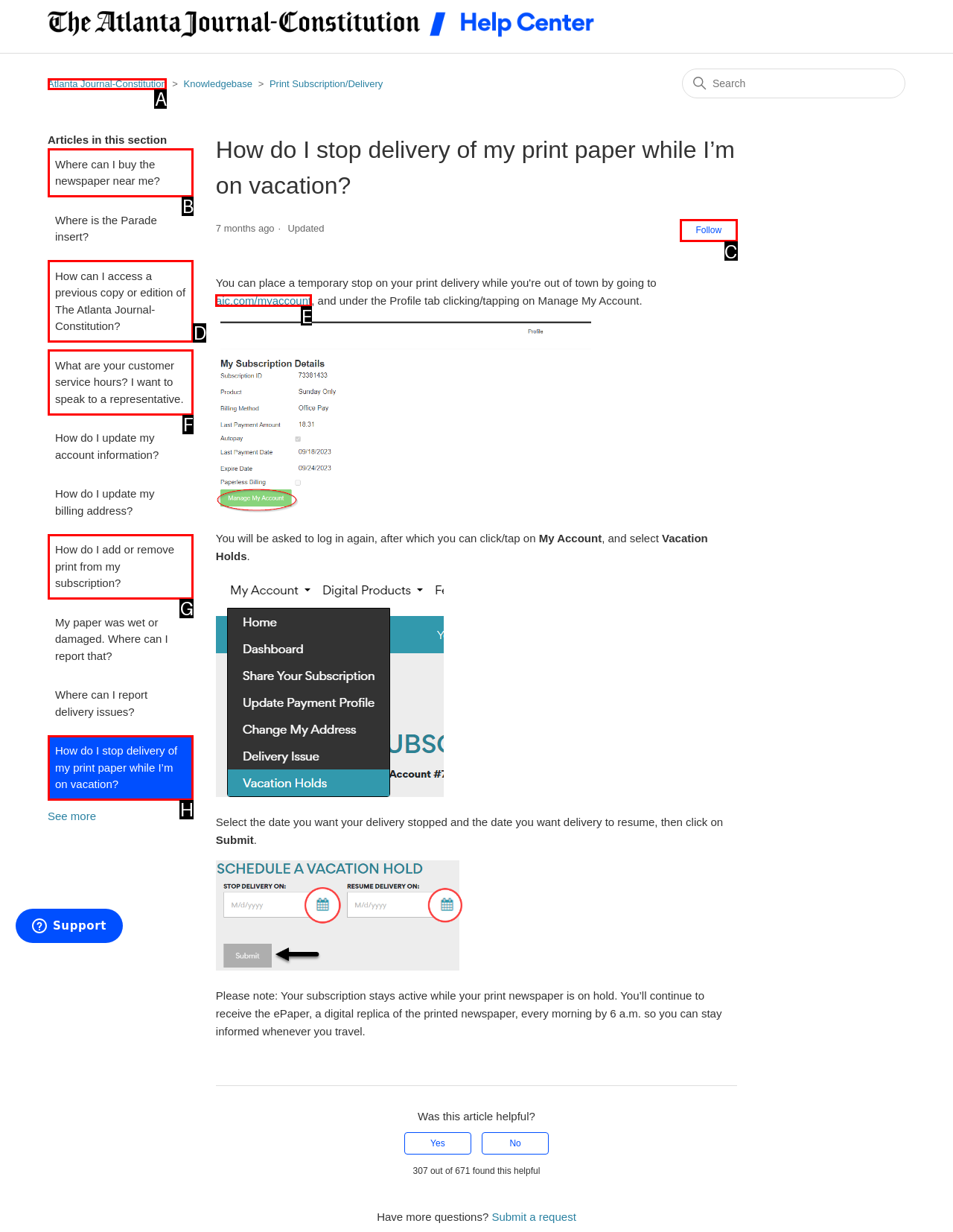Determine the letter of the element you should click to carry out the task: Stop delivery of my print paper while I’m on vacation
Answer with the letter from the given choices.

E